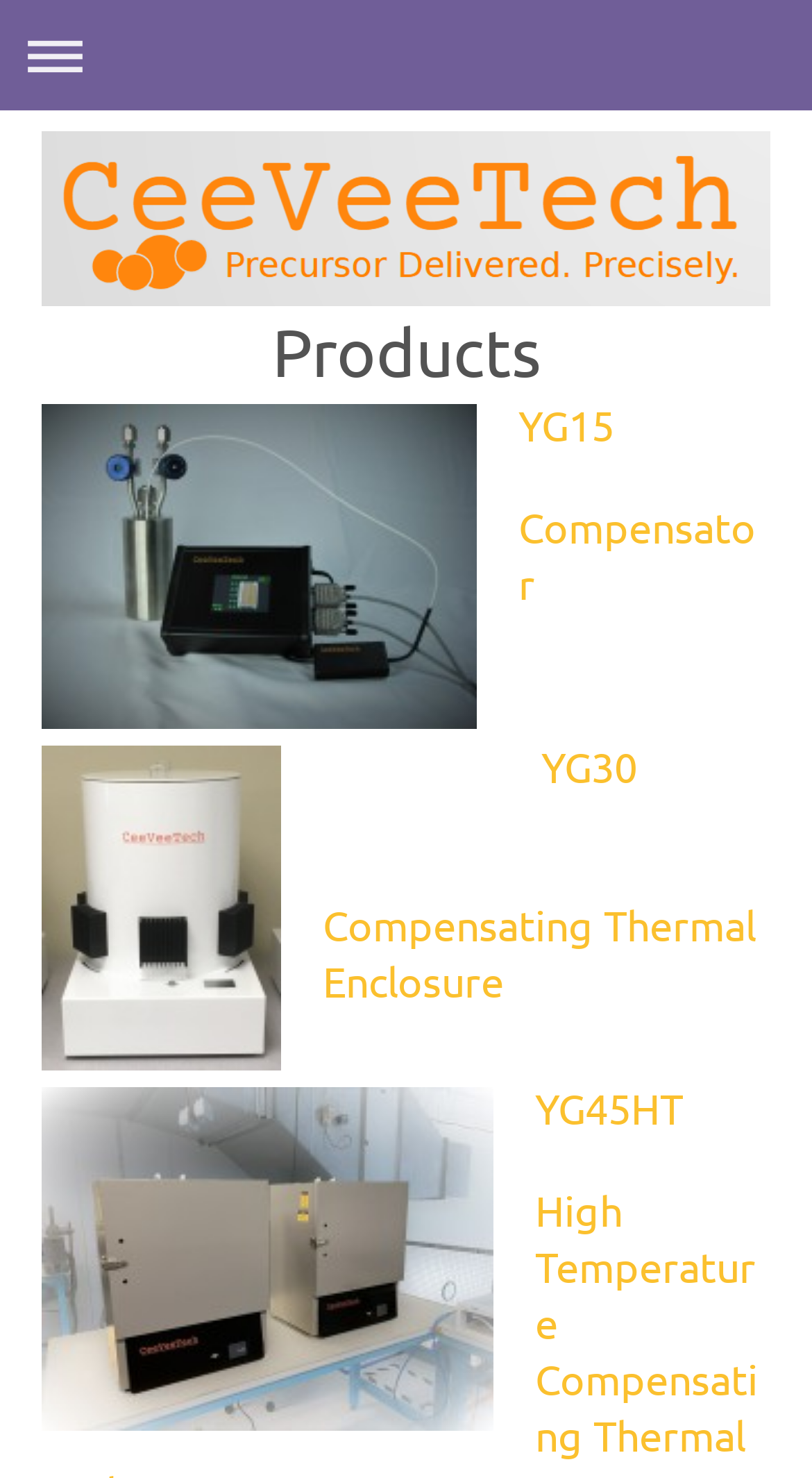Please provide a one-word or phrase answer to the question: 
How many links are there on the page?

5